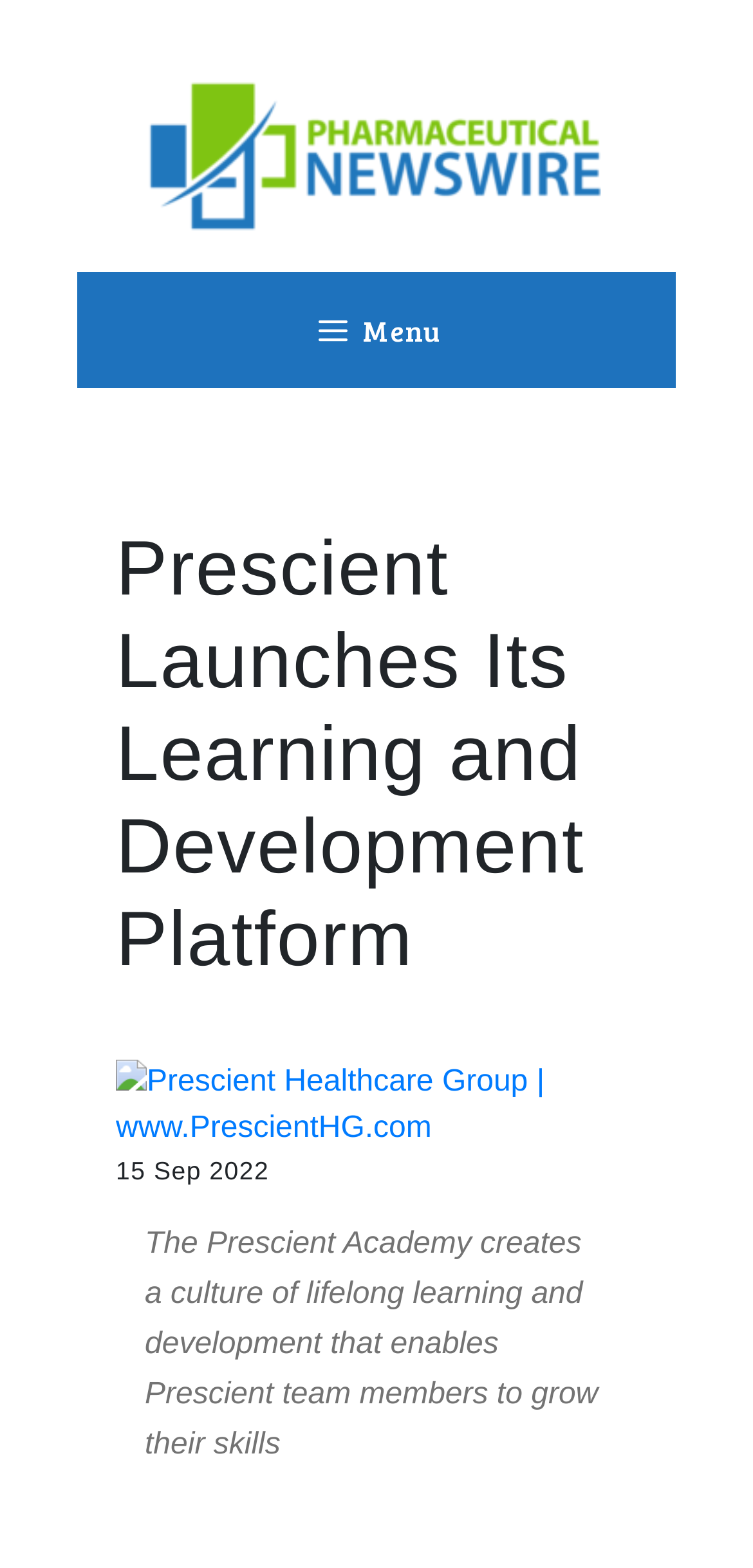Given the description alt="Pharmaceutical Newswire", predict the bounding box coordinates of the UI element. Ensure the coordinates are in the format (top-left x, top-left y, bottom-right x, bottom-right y) and all values are between 0 and 1.

[0.103, 0.088, 0.897, 0.109]